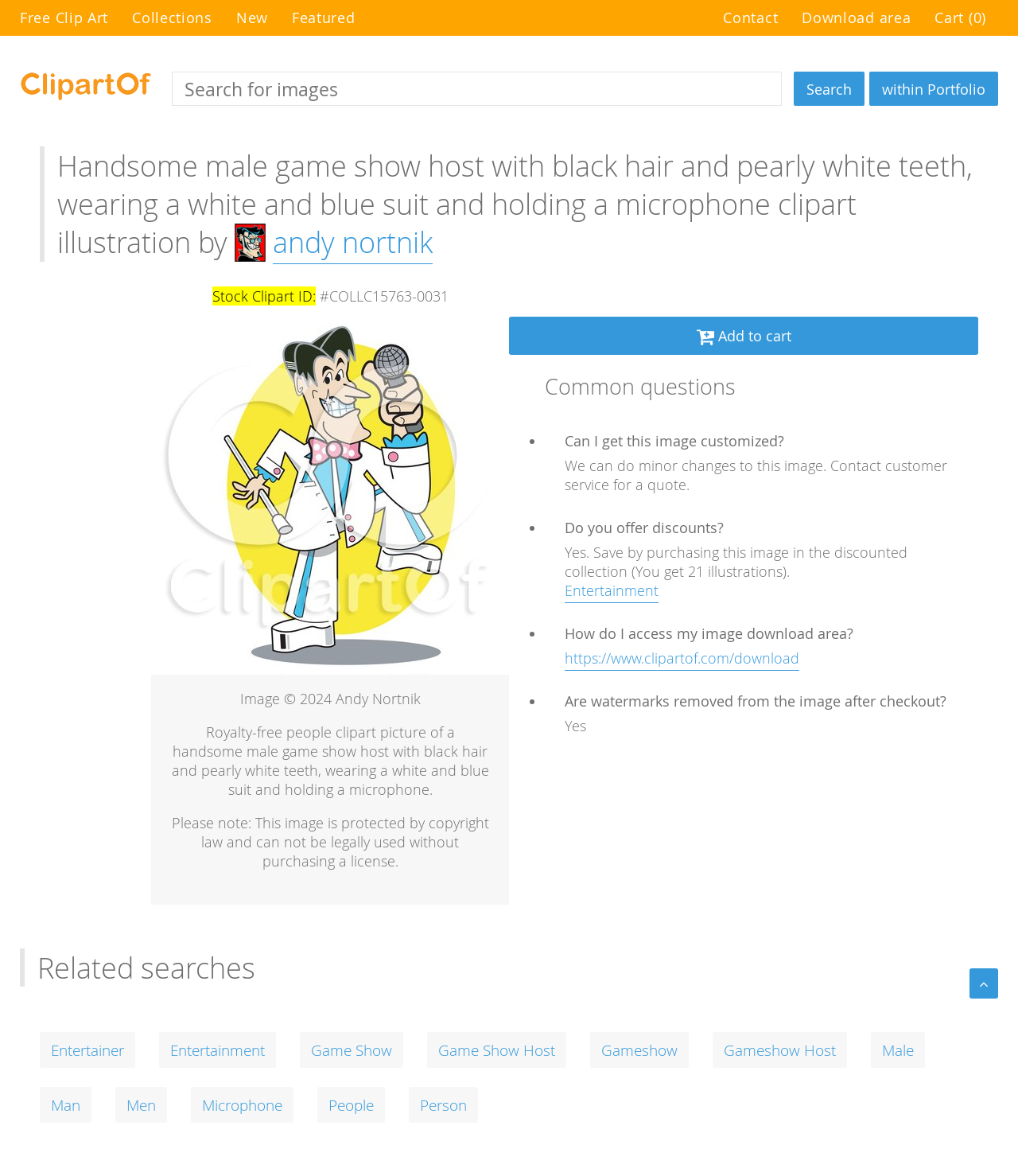Please identify the bounding box coordinates of the area that needs to be clicked to follow this instruction: "View related search for Entertainer".

[0.039, 0.878, 0.133, 0.908]